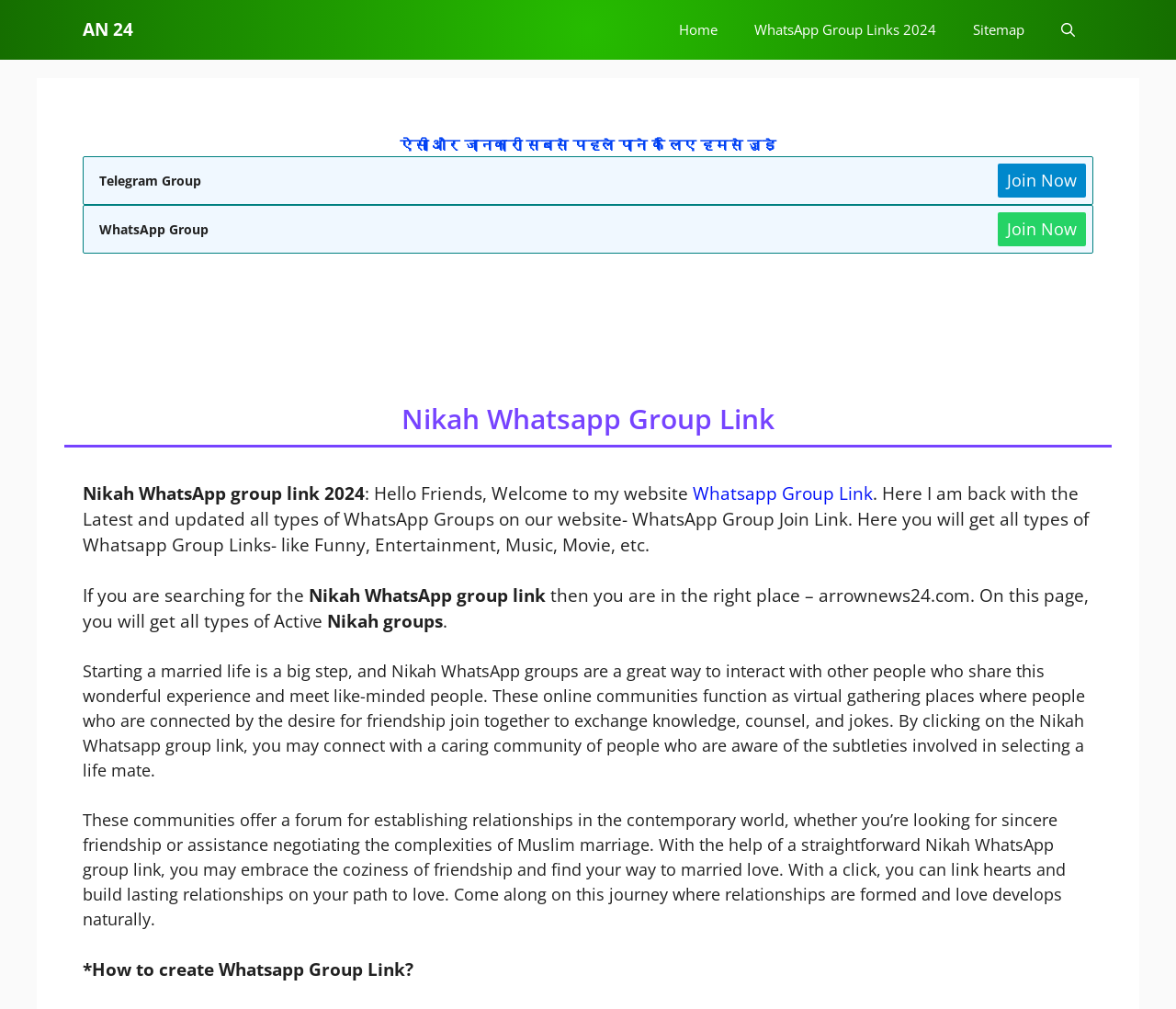Examine the screenshot and answer the question in as much detail as possible: How can I join a WhatsApp group on this website?

The webpage provides links to join various WhatsApp groups, including Nikah groups. Users can click on the 'Join Now' link to connect with a caring community of people who are aware of the subtleties involved in selecting a life mate.